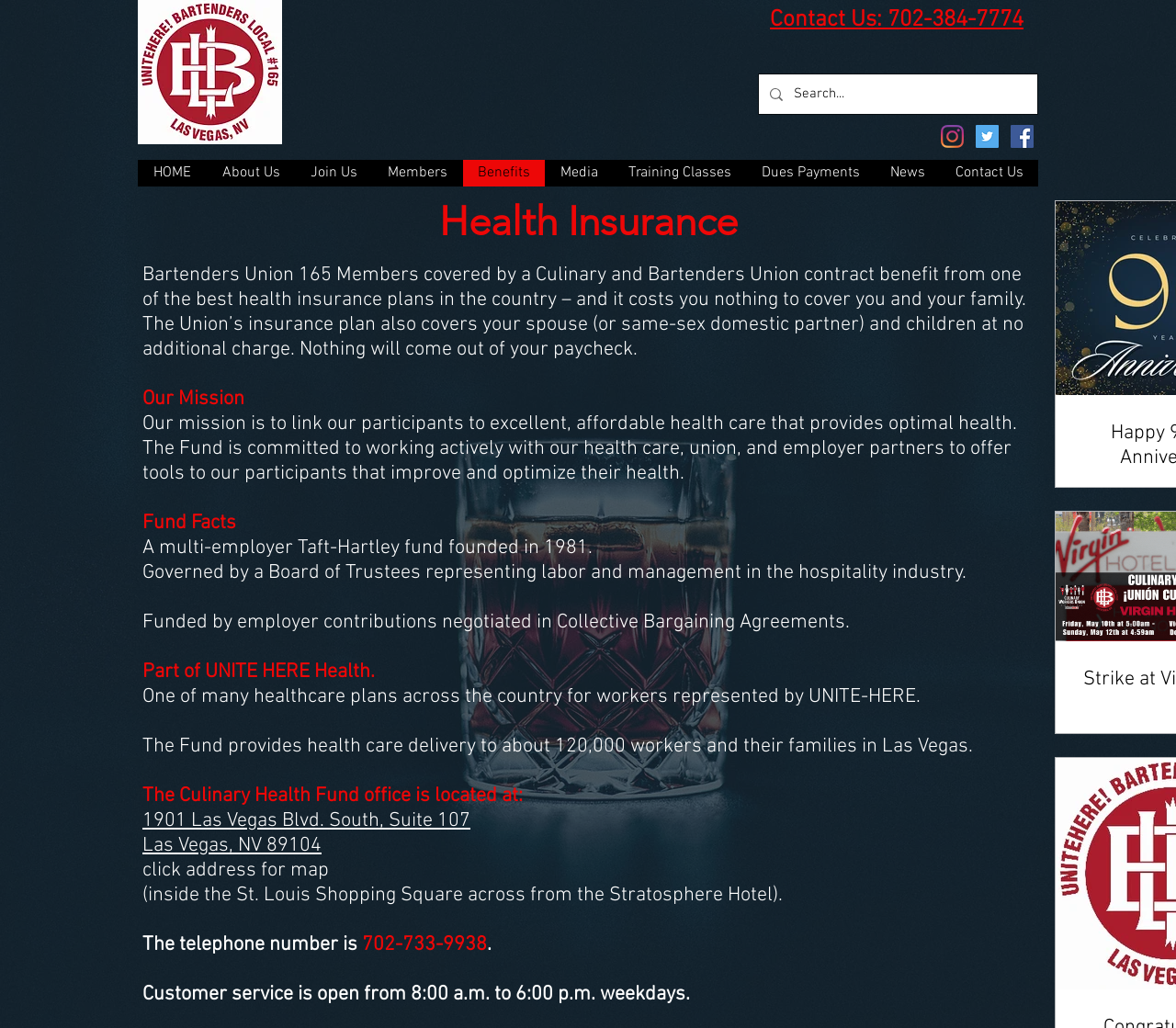Please identify the bounding box coordinates of the element on the webpage that should be clicked to follow this instruction: "Go to Facebook". The bounding box coordinates should be given as four float numbers between 0 and 1, formatted as [left, top, right, bottom].

[0.859, 0.122, 0.879, 0.144]